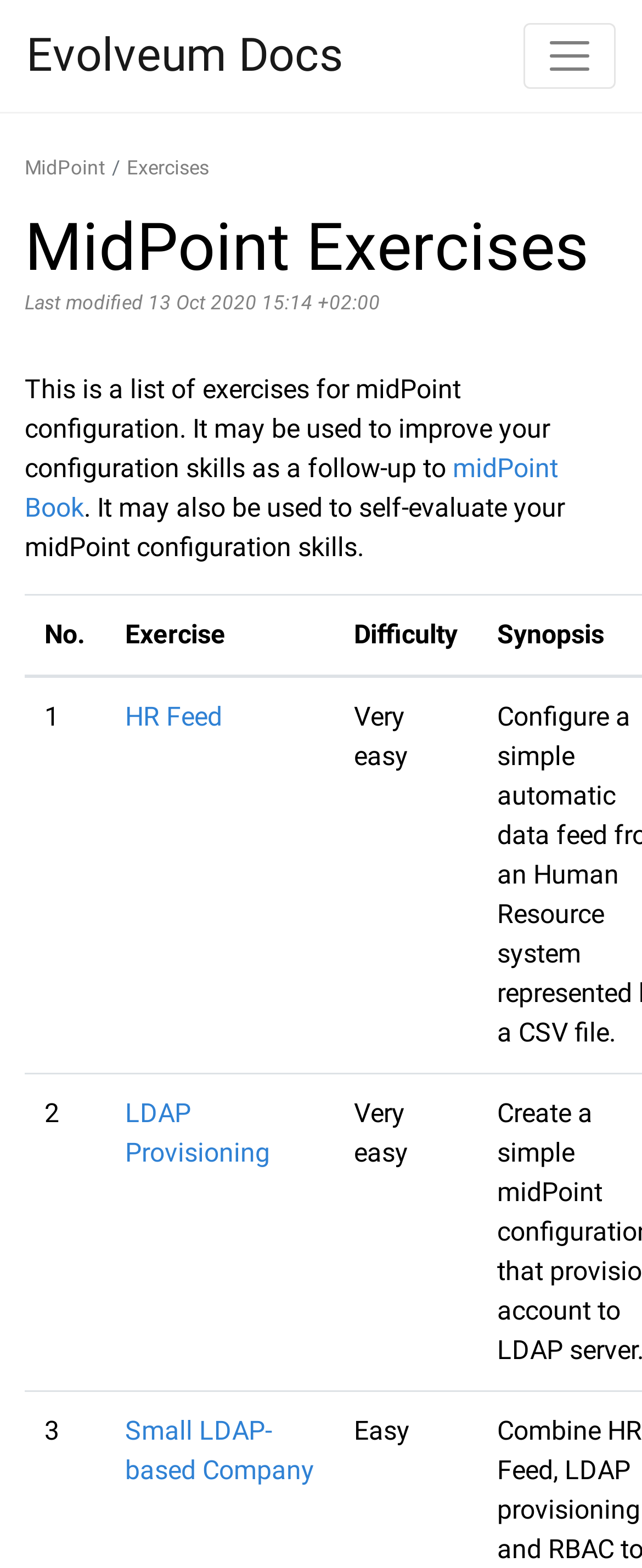Please specify the bounding box coordinates of the element that should be clicked to execute the given instruction: 'toggle navigation'. Ensure the coordinates are four float numbers between 0 and 1, expressed as [left, top, right, bottom].

[0.815, 0.015, 0.959, 0.057]